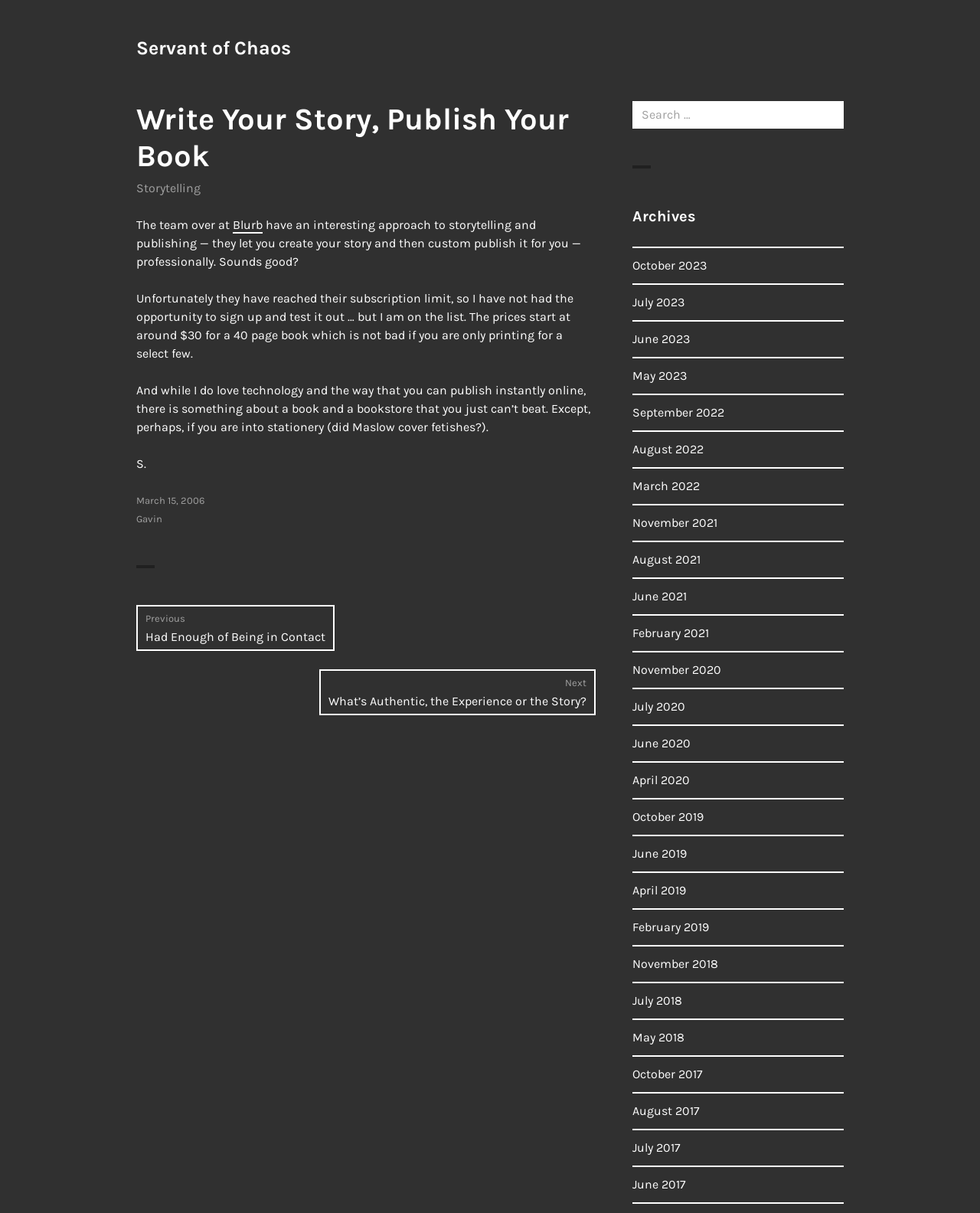Using floating point numbers between 0 and 1, provide the bounding box coordinates in the format (top-left x, top-left y, bottom-right x, bottom-right y). Locate the UI element described here: April 2020

[0.645, 0.637, 0.704, 0.649]